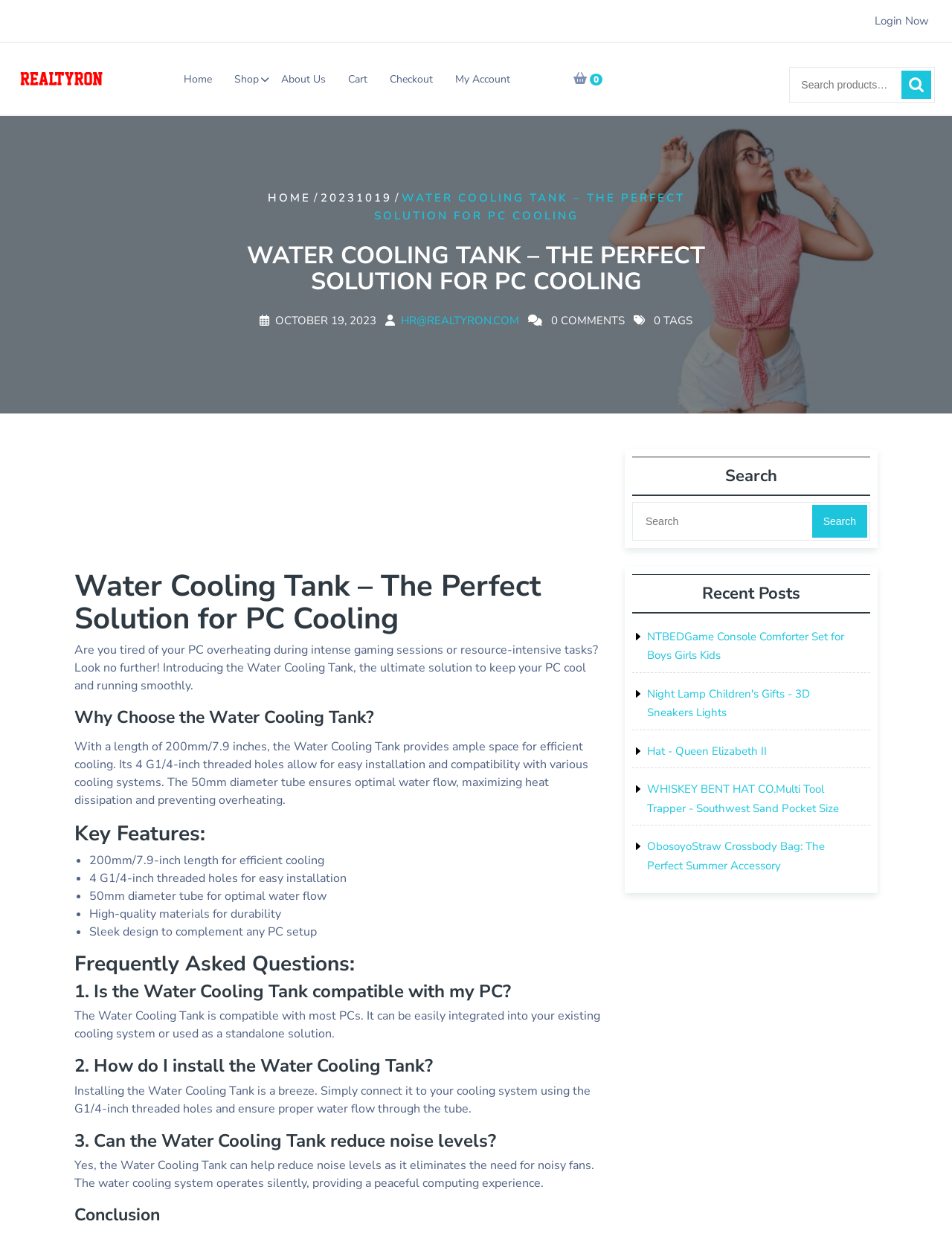Predict the bounding box for the UI component with the following description: "Home".

[0.281, 0.154, 0.326, 0.166]